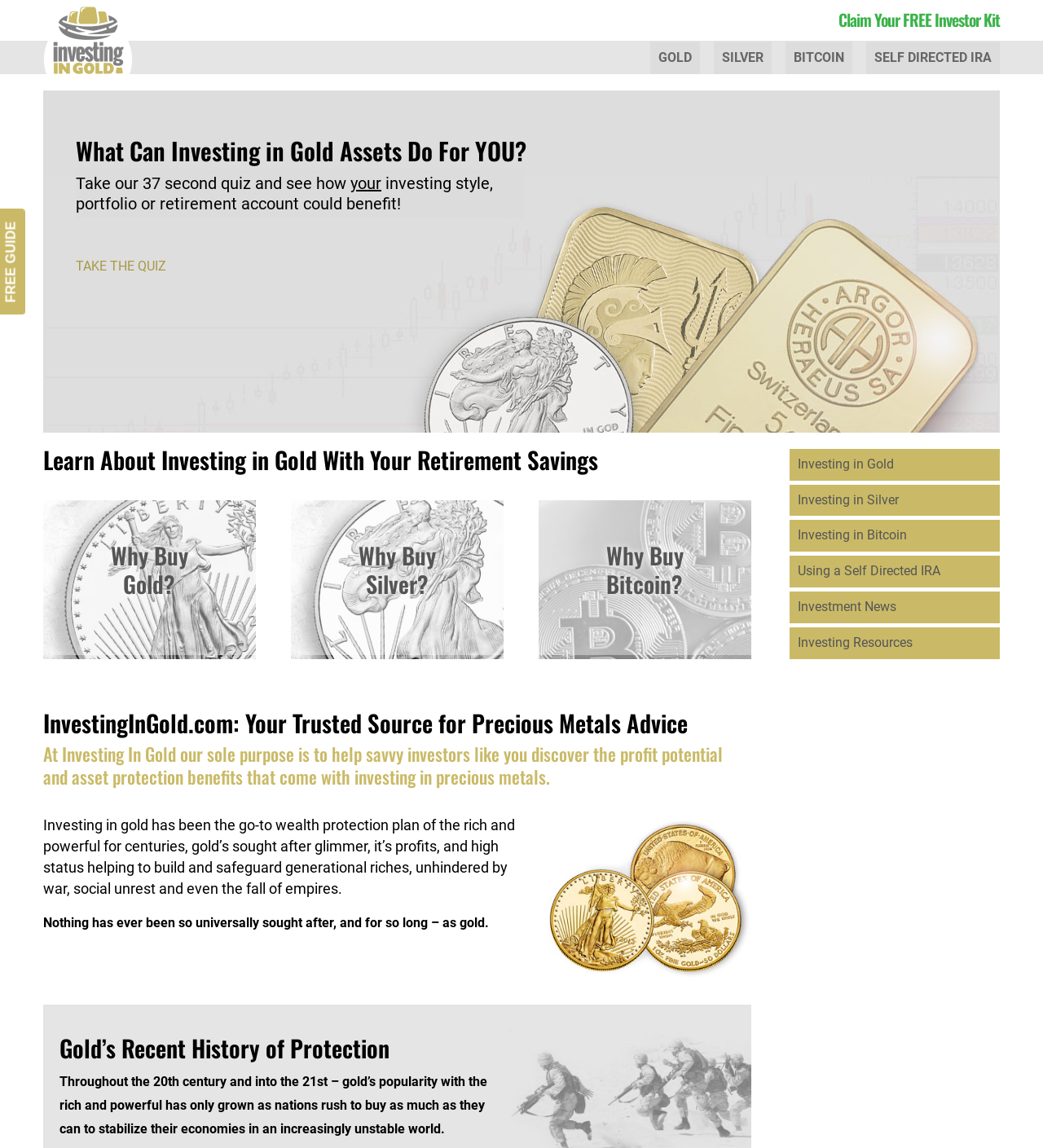Generate the main heading text from the webpage.

Investing In Gold